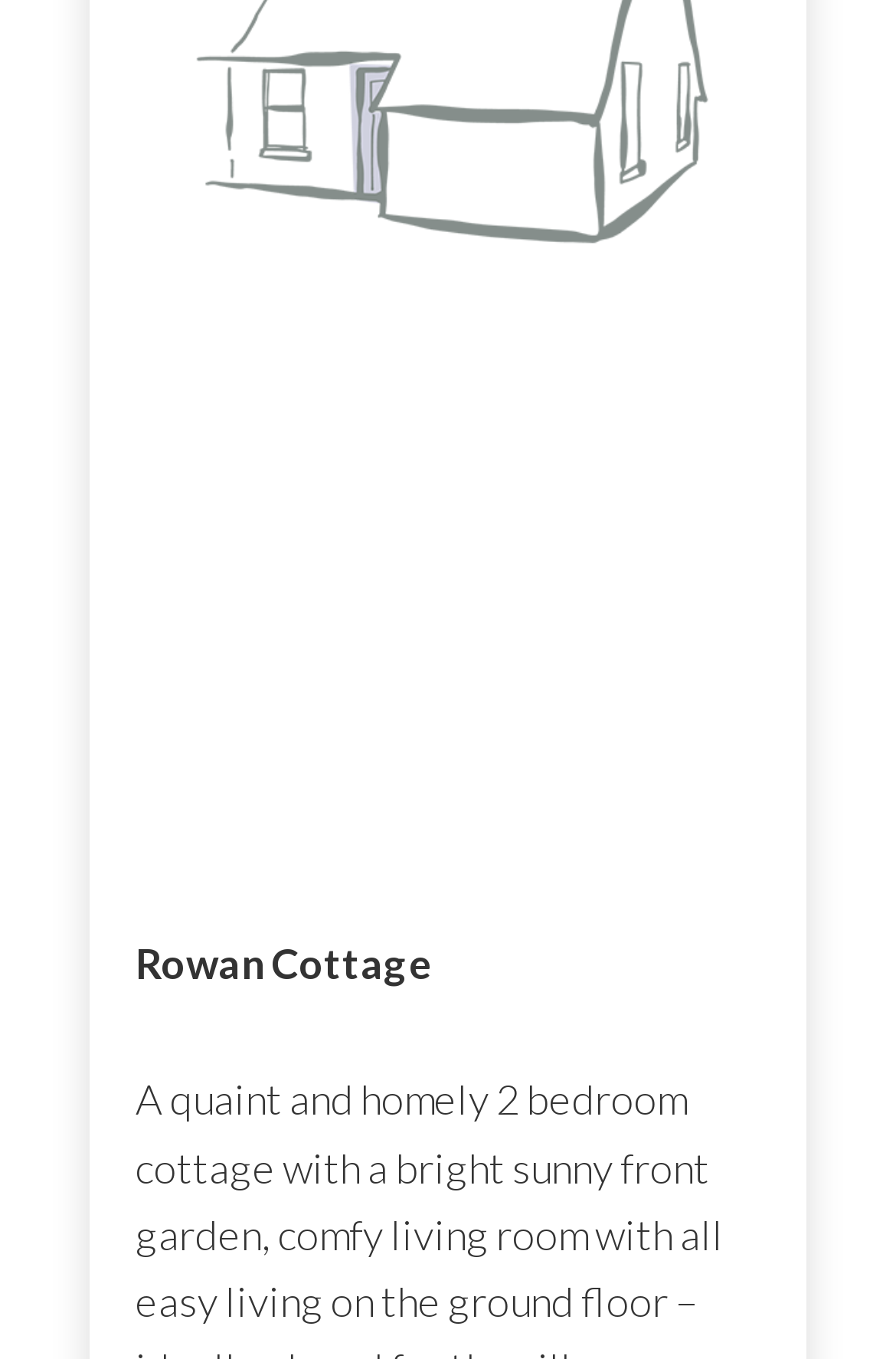Are the images of the same size?
Using the image as a reference, give a one-word or short phrase answer.

No